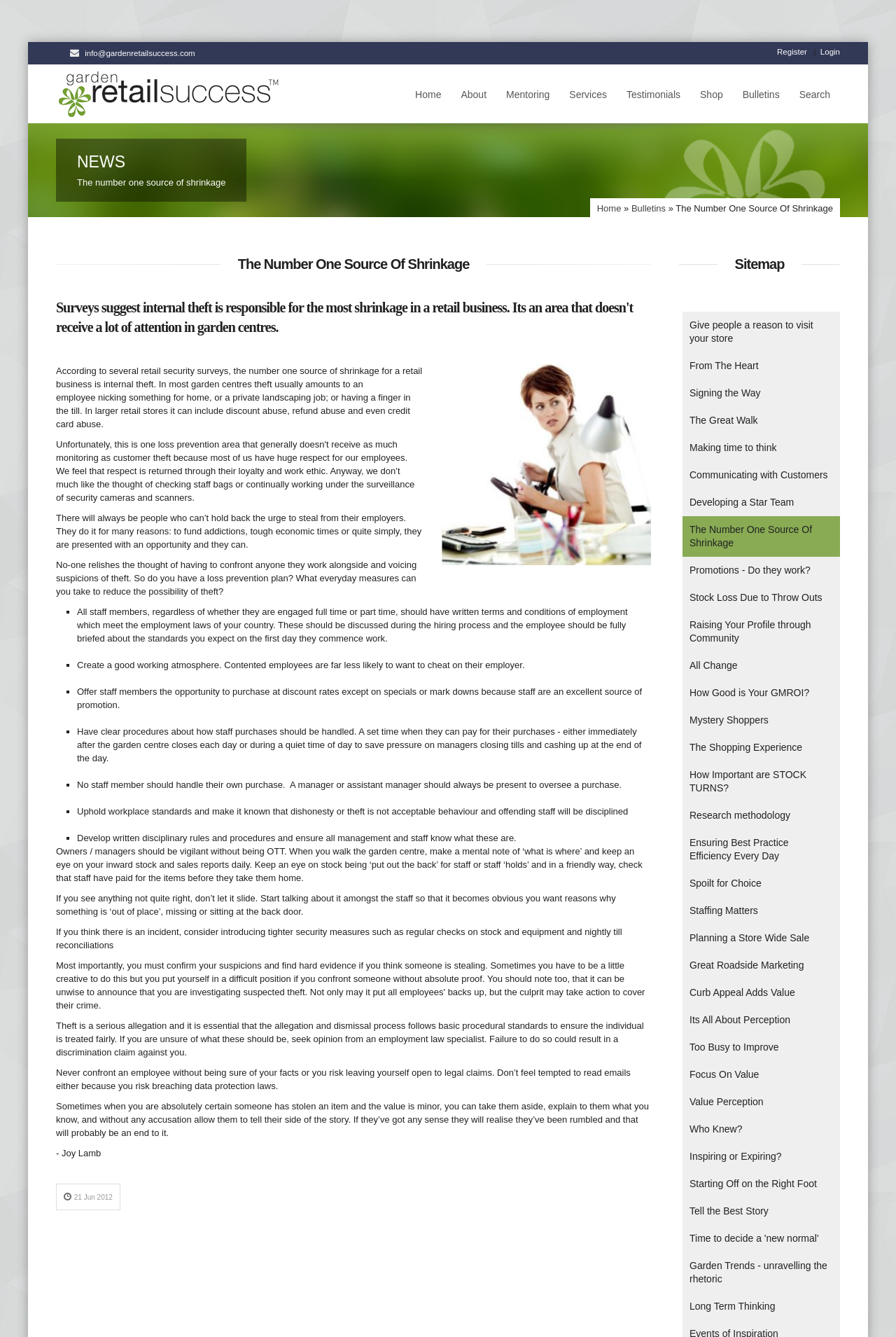Locate the bounding box coordinates of the area to click to fulfill this instruction: "Click the 'Search' link". The bounding box should be presented as four float numbers between 0 and 1, in the order [left, top, right, bottom].

[0.881, 0.048, 0.938, 0.092]